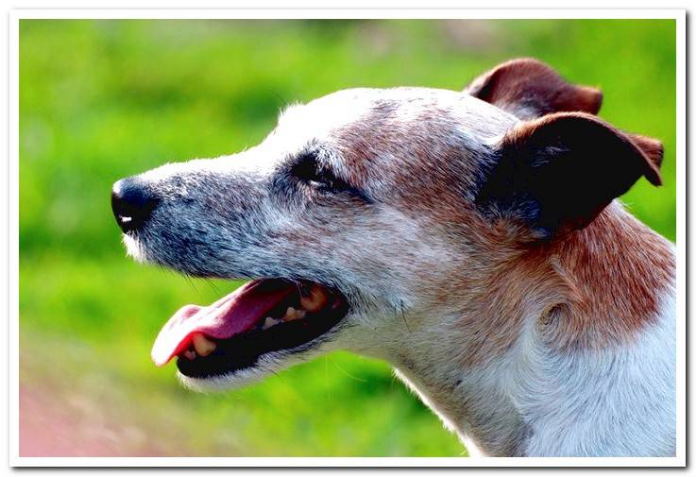Generate a detailed narrative of the image.

The image features a close-up of a dog, showcasing its expressive face in profile. The dog, with a predominantly white coat and distinctive brown patches, has a rounded ear and a well-defined snout. Its mouth is slightly open, revealing a pink tongue, suggesting a happy or playful demeanor. The background is lush and green, indicating an outdoor setting, which adds a vibrant contrast to the dog's fur. This image is part of a context discussing canine health issues, specifically lupus, highlighting the importance of recognizing symptoms in dogs.